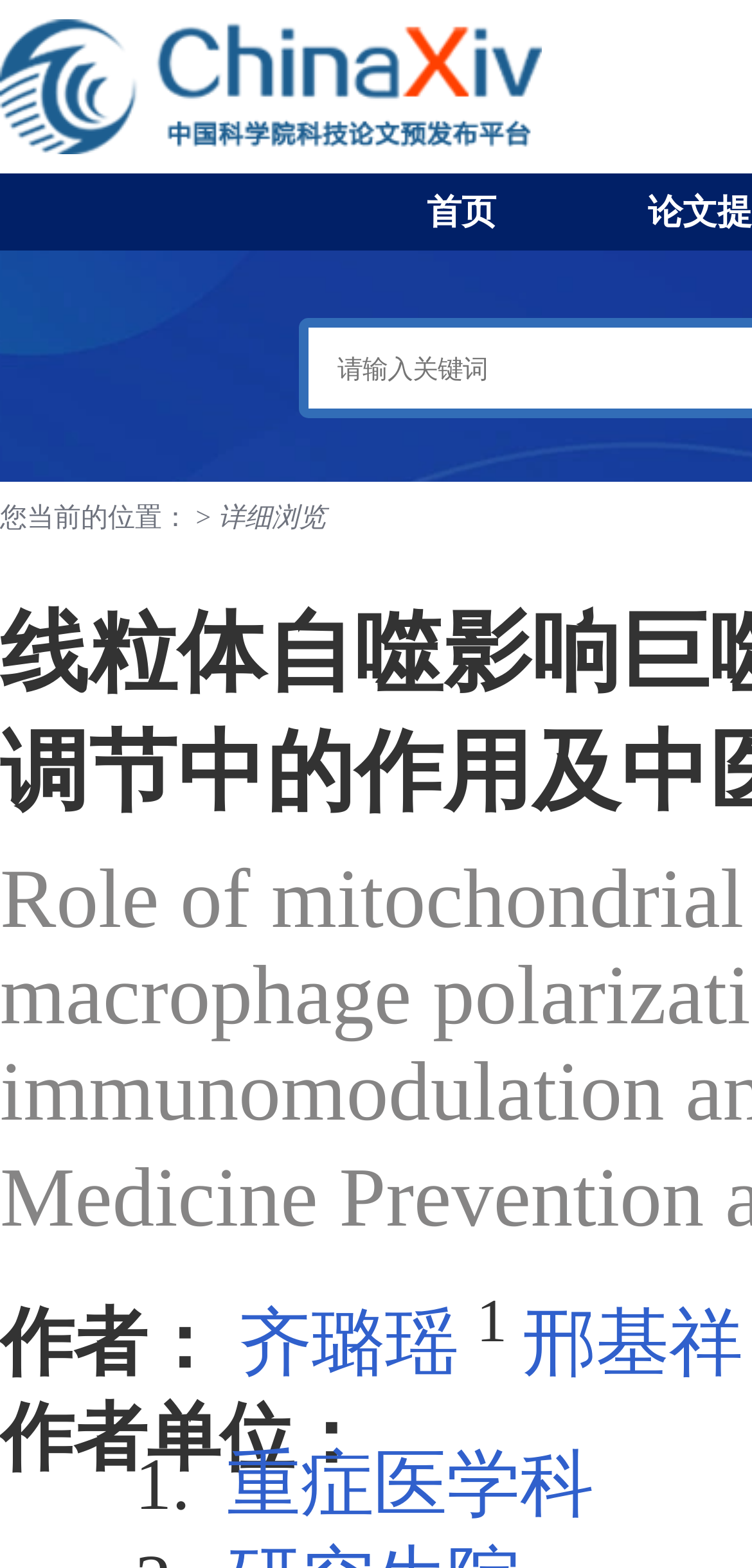How many authors are listed on the page?
Relying on the image, give a concise answer in one word or a brief phrase.

2